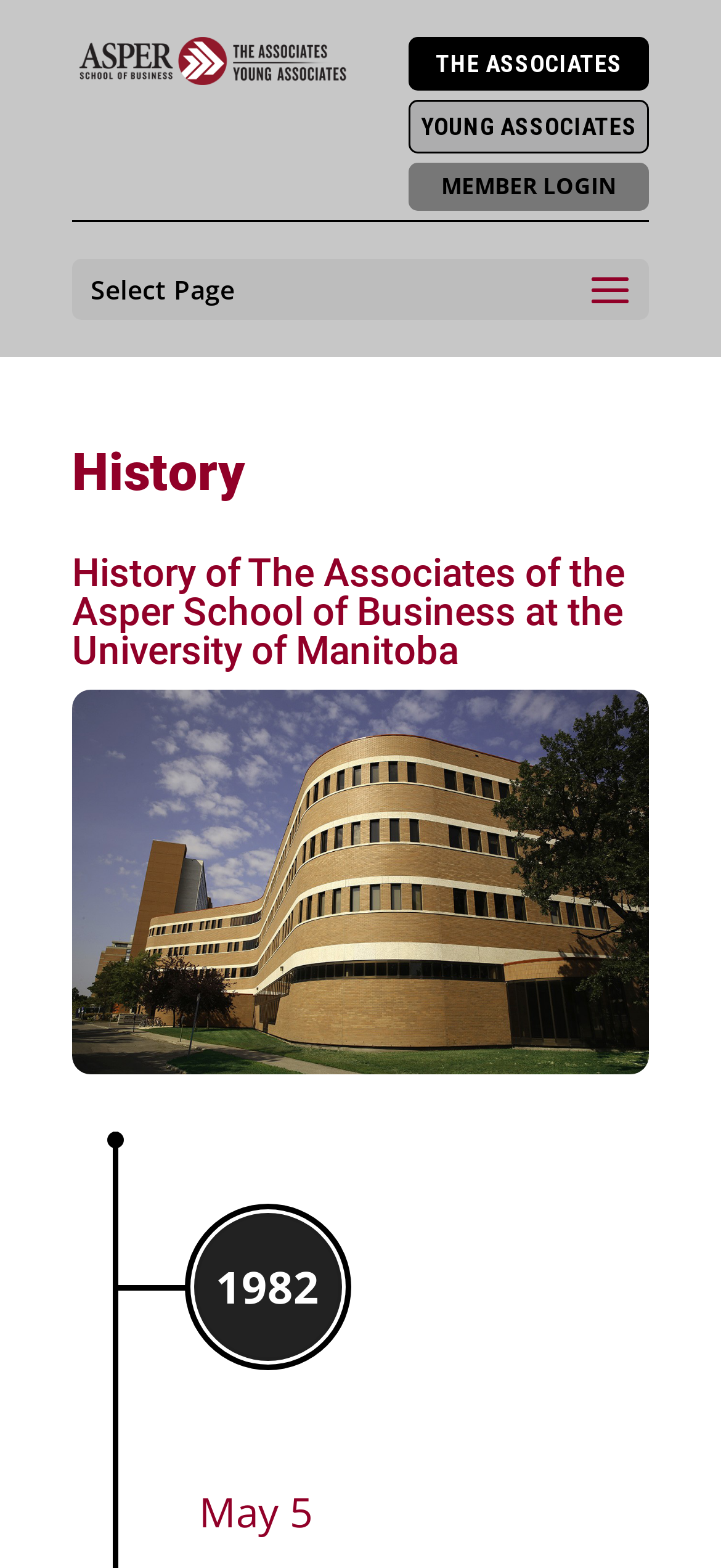Answer the question with a single word or phrase: 
How many links are present in the top-right section?

3